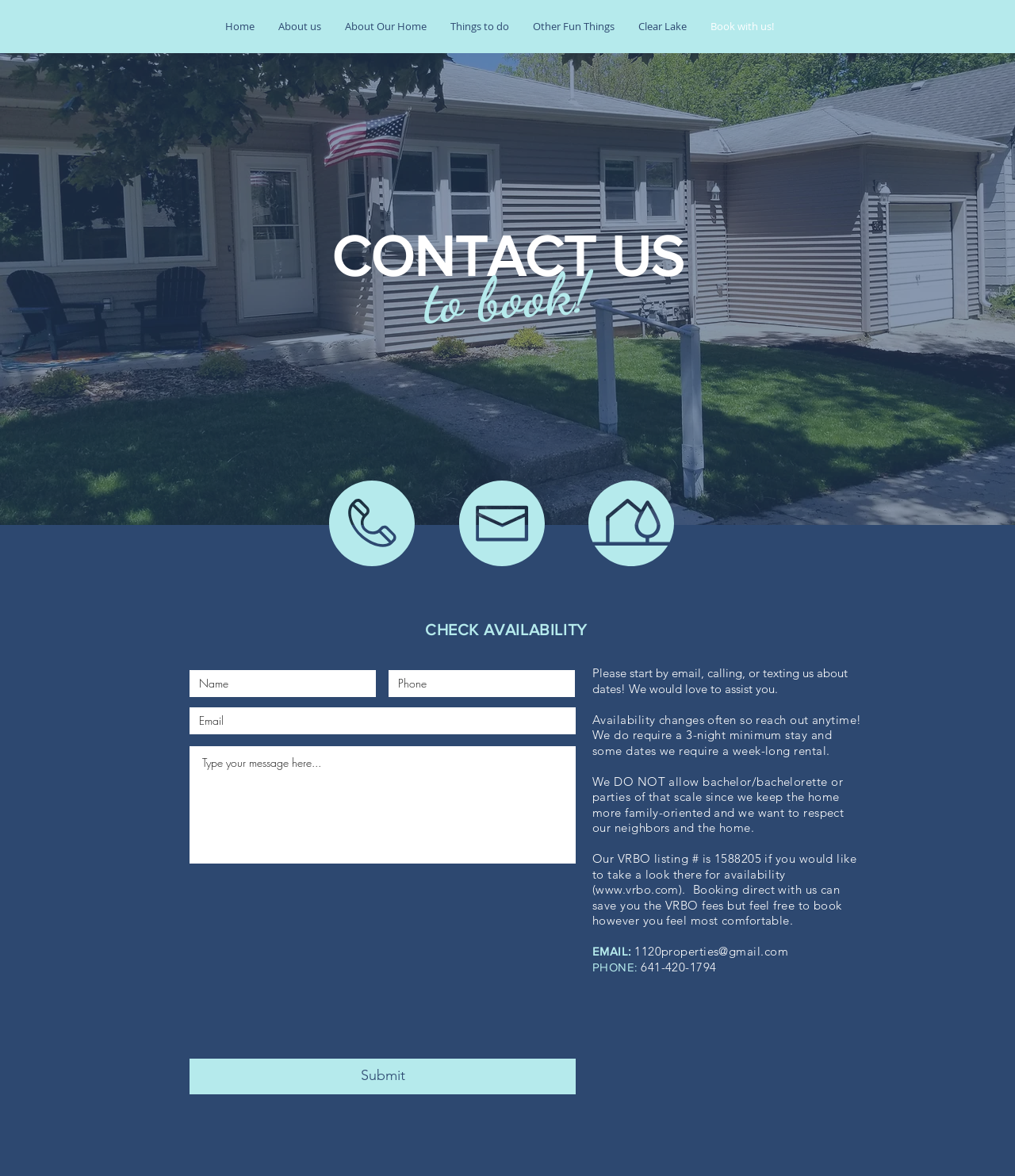What is the minimum stay requirement?
Refer to the screenshot and answer in one word or phrase.

3-night minimum